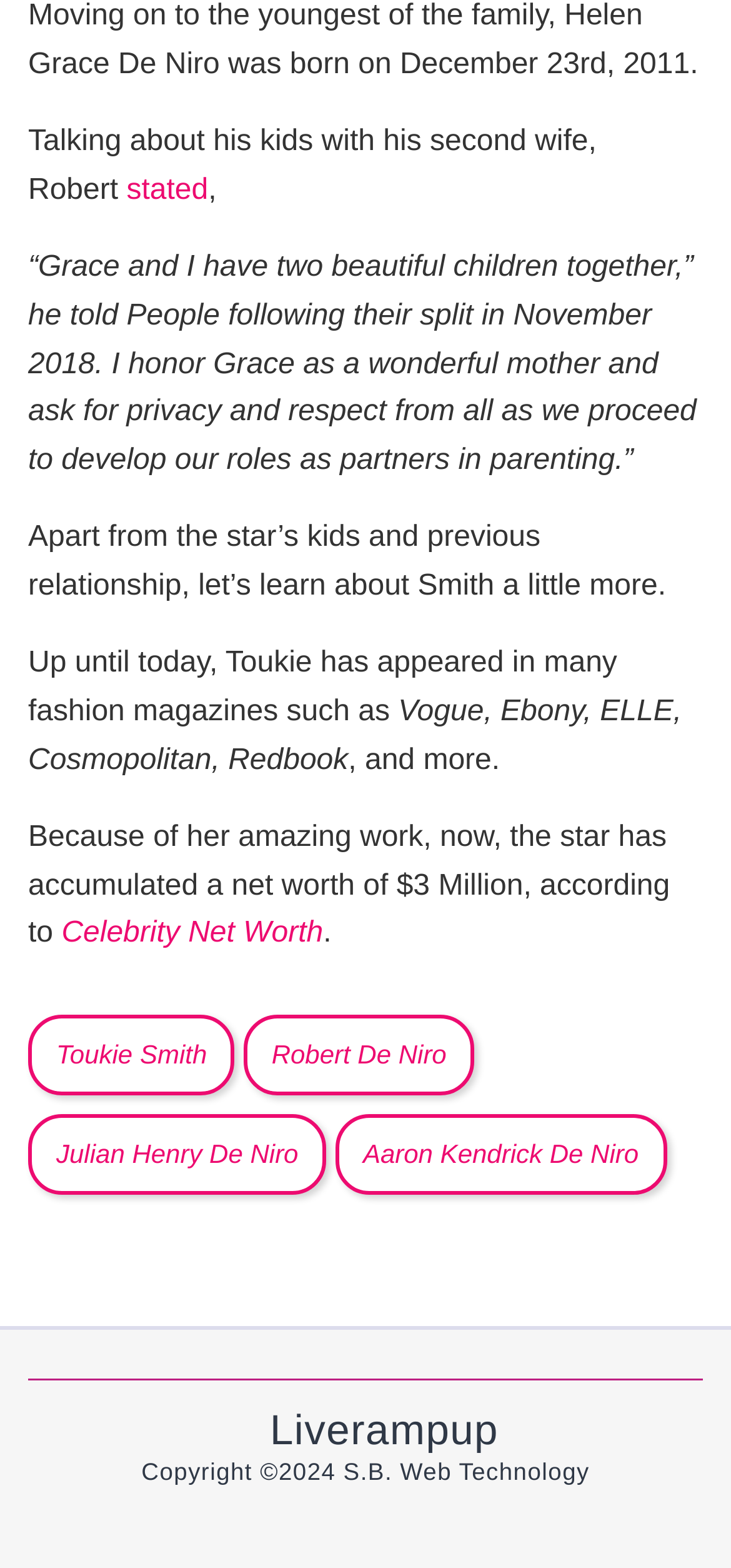Locate the bounding box coordinates of the element that should be clicked to fulfill the instruction: "Learn more about Aaron Kendrick De Niro".

[0.458, 0.711, 0.912, 0.762]